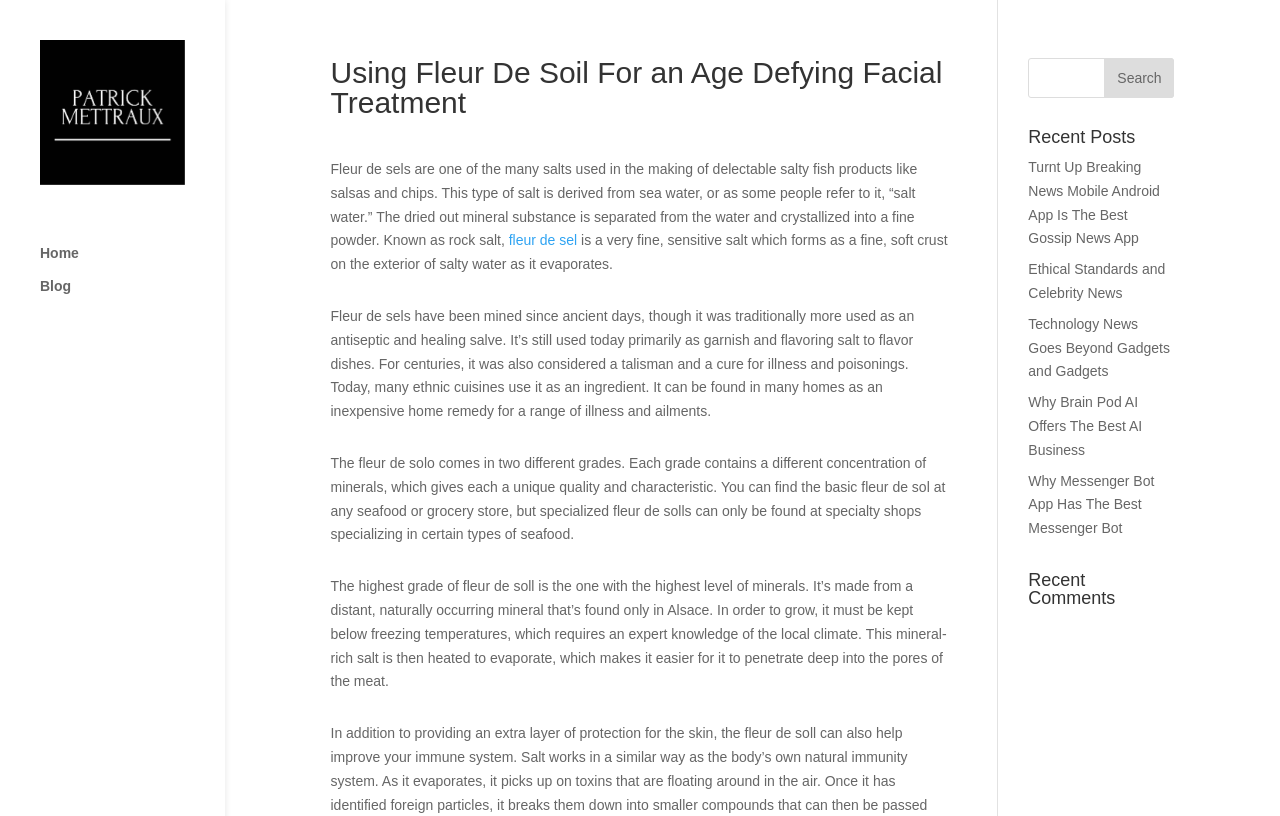Please determine the bounding box coordinates of the element's region to click in order to carry out the following instruction: "Search for something". The coordinates should be four float numbers between 0 and 1, i.e., [left, top, right, bottom].

[0.803, 0.071, 0.918, 0.12]